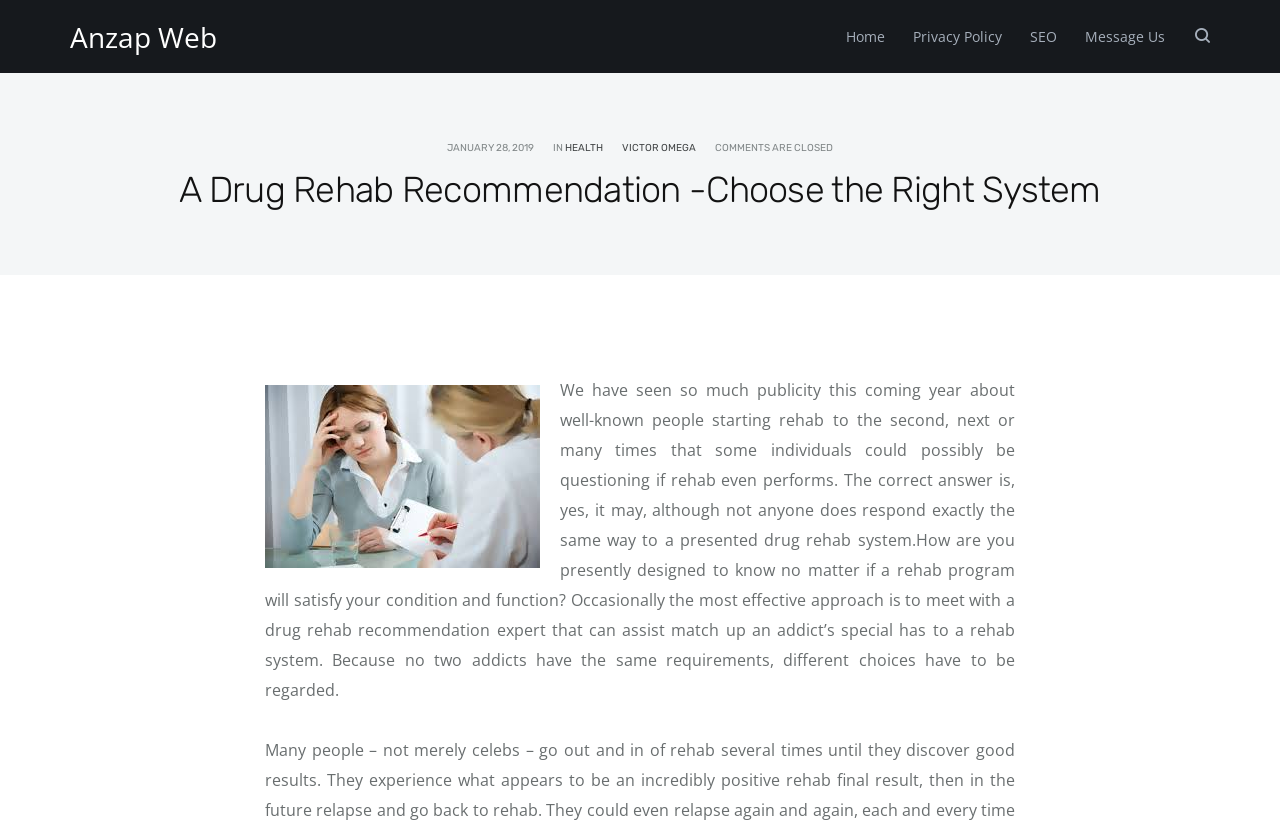What is the icon represented by ''?
Using the visual information from the image, give a one-word or short-phrase answer.

Unknown